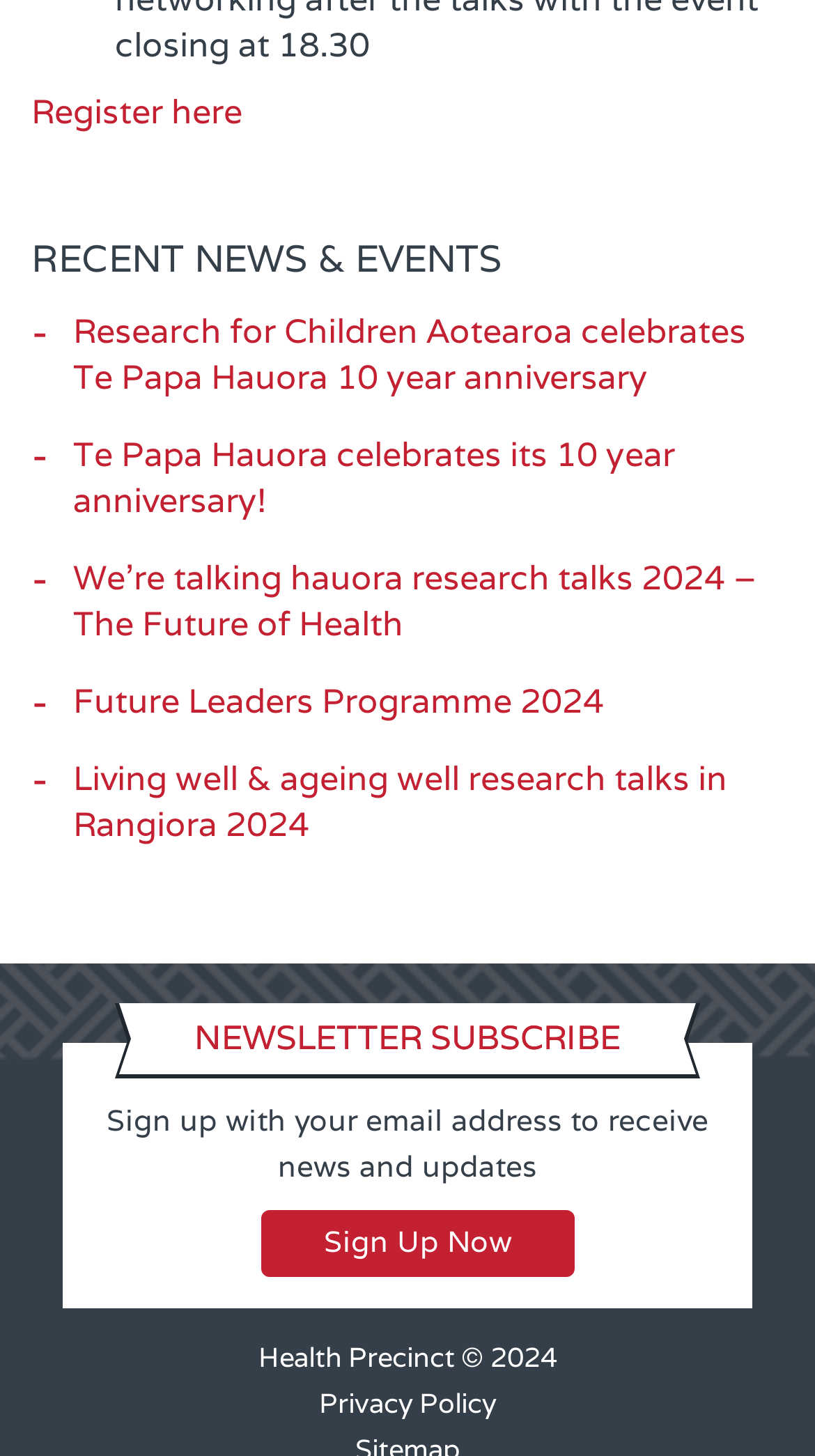Find the bounding box coordinates of the element I should click to carry out the following instruction: "View the Privacy Policy".

[0.391, 0.951, 0.609, 0.976]